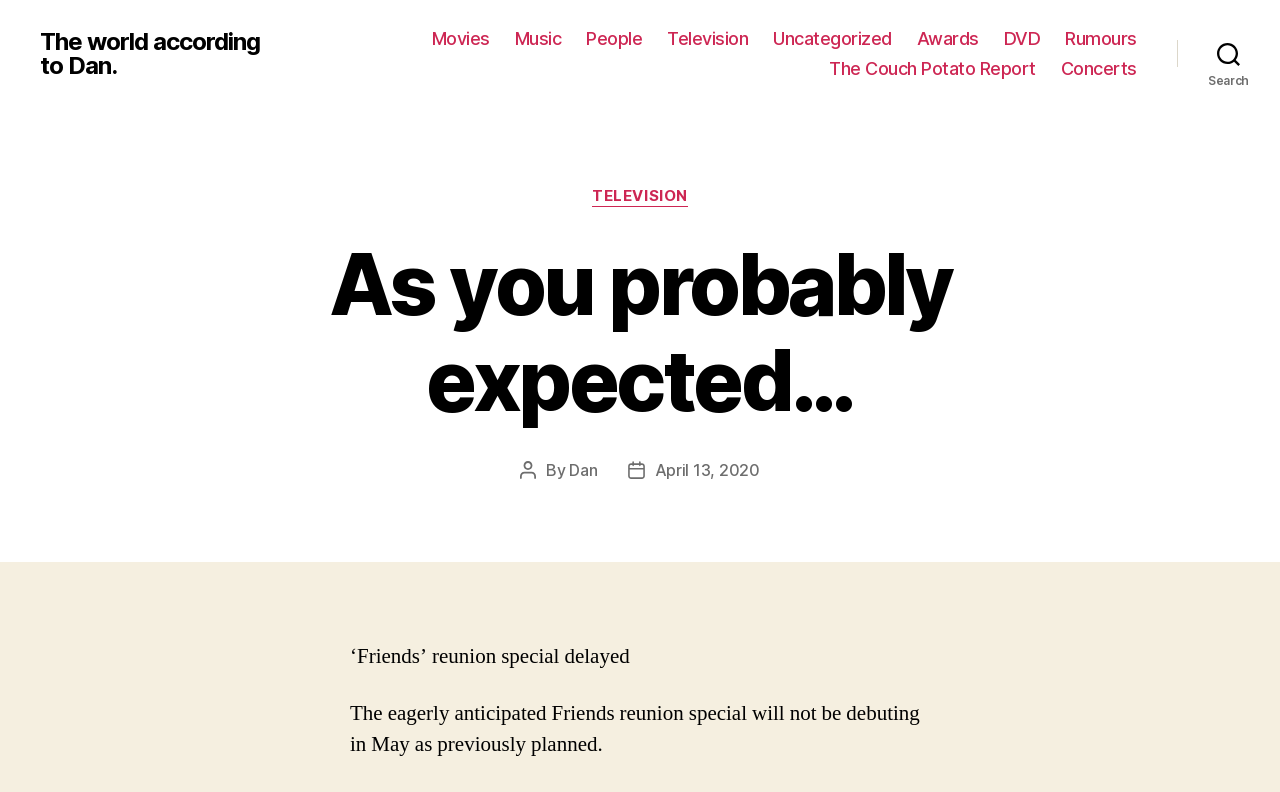Identify the bounding box coordinates of the region that should be clicked to execute the following instruction: "Search for something".

[0.92, 0.04, 1.0, 0.095]